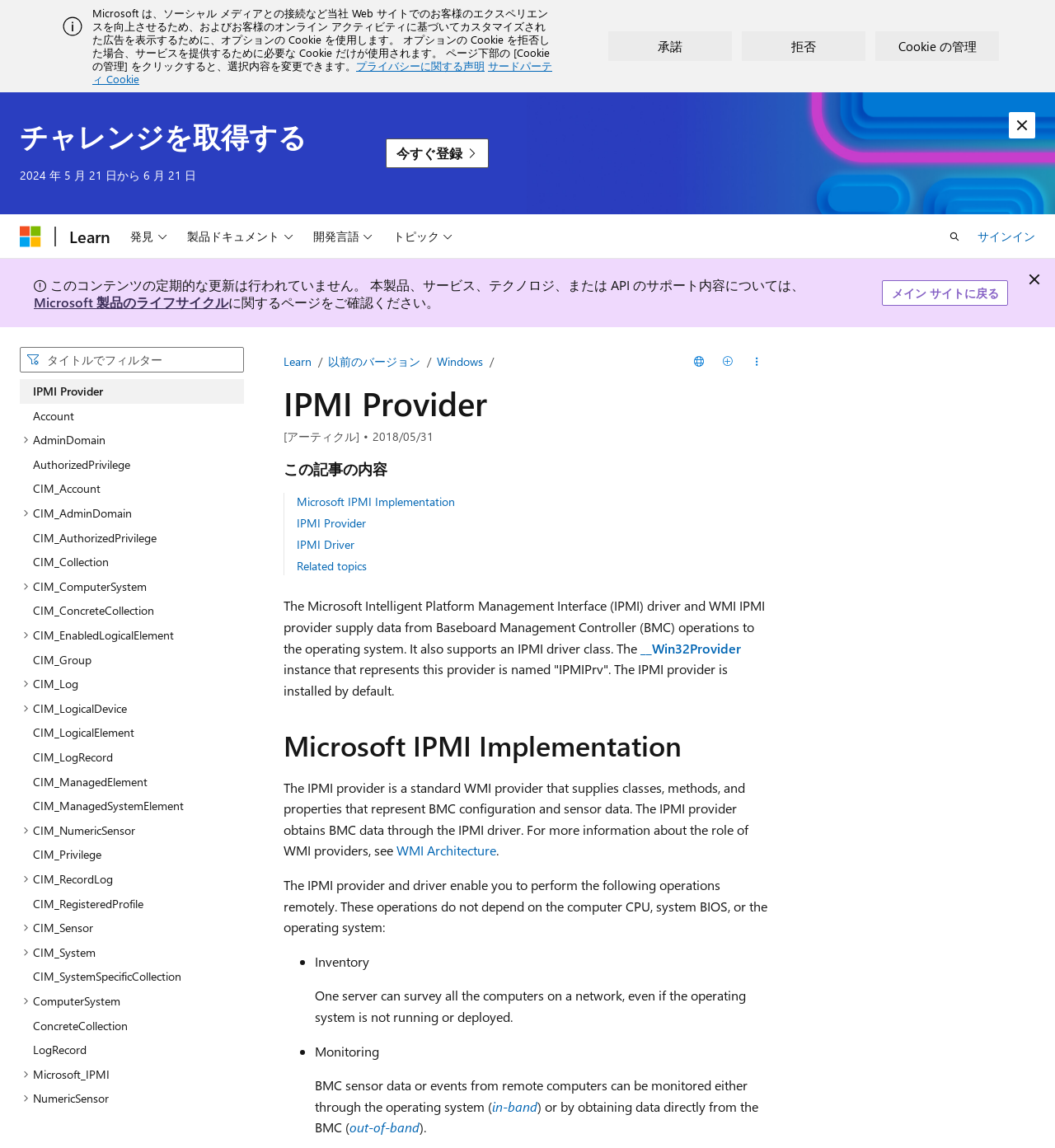What is the purpose of the buttons at the top of the webpage?
Provide an in-depth and detailed explanation in response to the question.

I analyzed the buttons at the top of the webpage and found that they are related to cookie management, with options to accept, reject, or manage cookies.